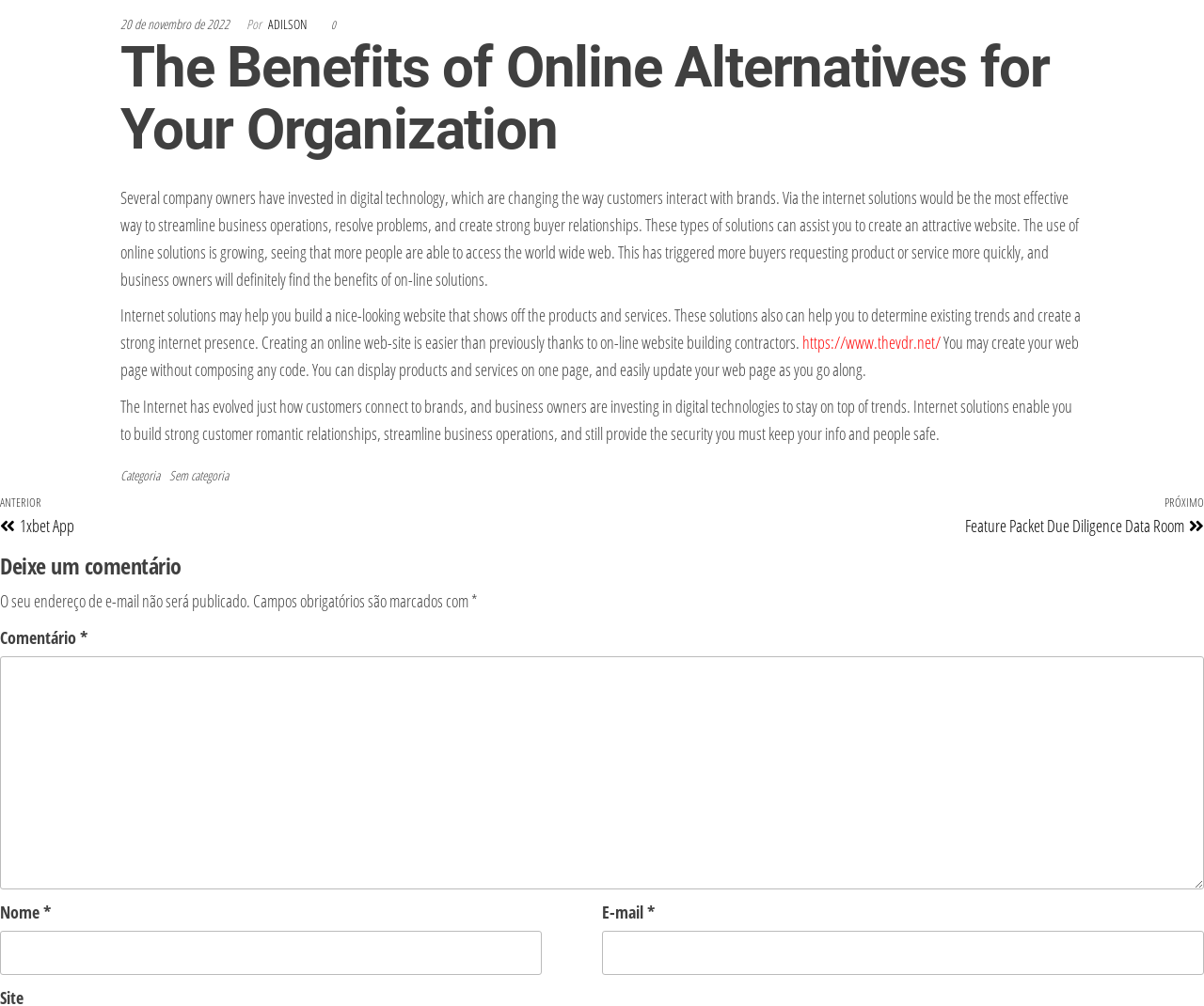What is the purpose of internet solutions?
Answer the question with a detailed and thorough explanation.

According to the text, internet solutions can assist in creating an attractive website, resolving problems, and creating strong buyer relationships, which ultimately helps in streamlining business operations.